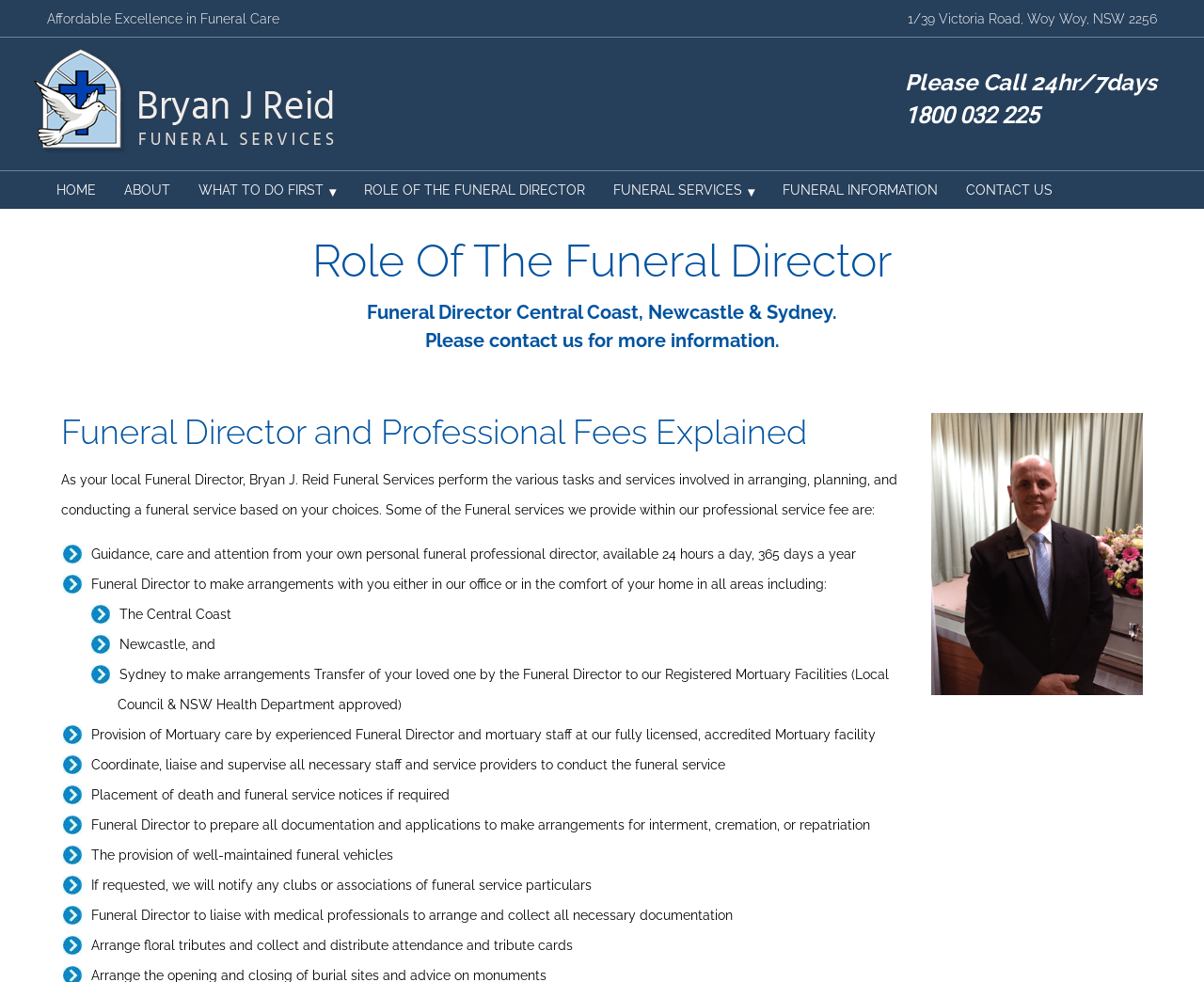Give a concise answer using one word or a phrase to the following question:
What is the name of the funeral director service?

Bryan J. Reid Funeral Services